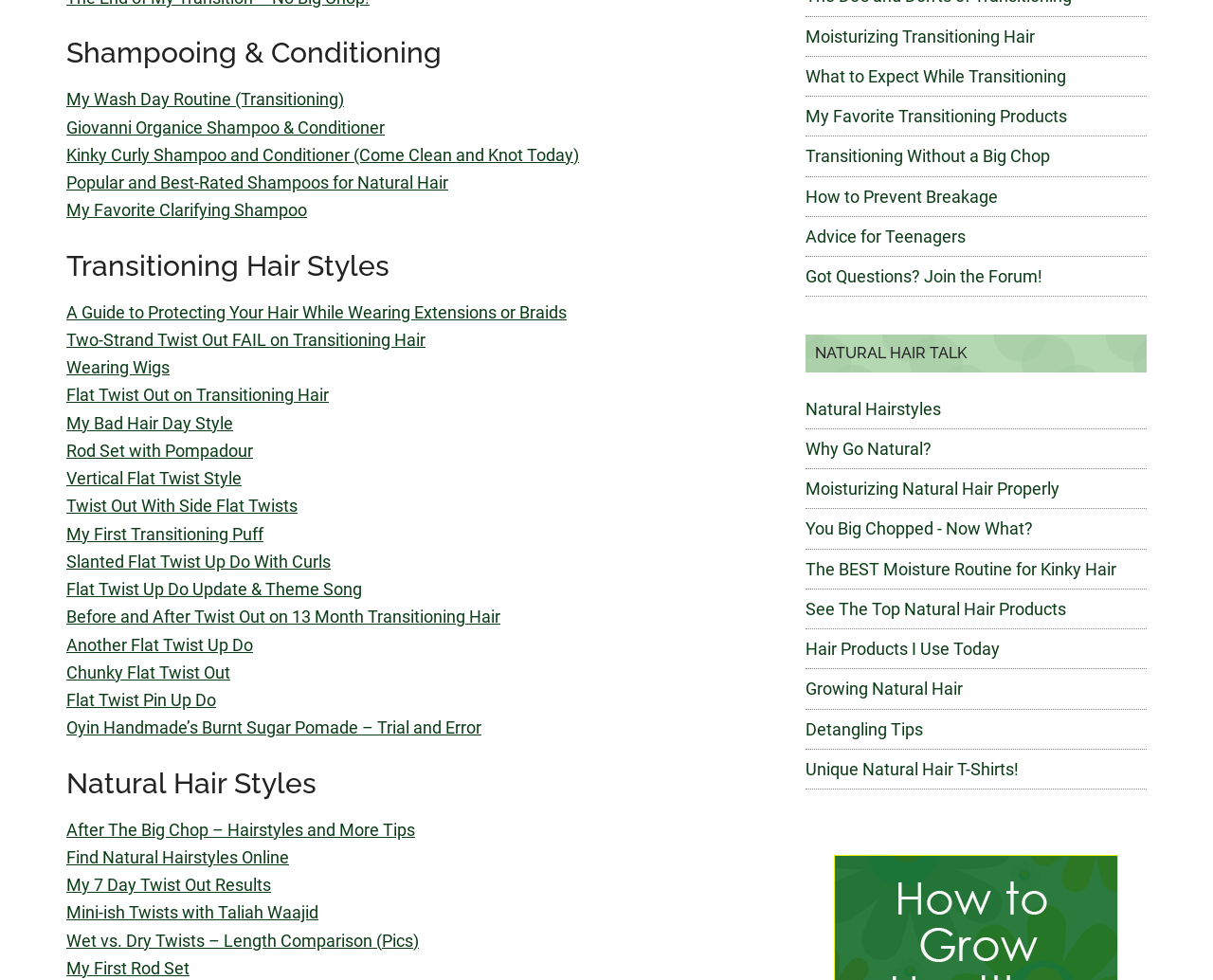Identify the bounding box coordinates of the clickable region required to complete the instruction: "Read about 'Moisturizing Transitioning Hair'". The coordinates should be given as four float numbers within the range of 0 and 1, i.e., [left, top, right, bottom].

[0.664, 0.027, 0.853, 0.047]